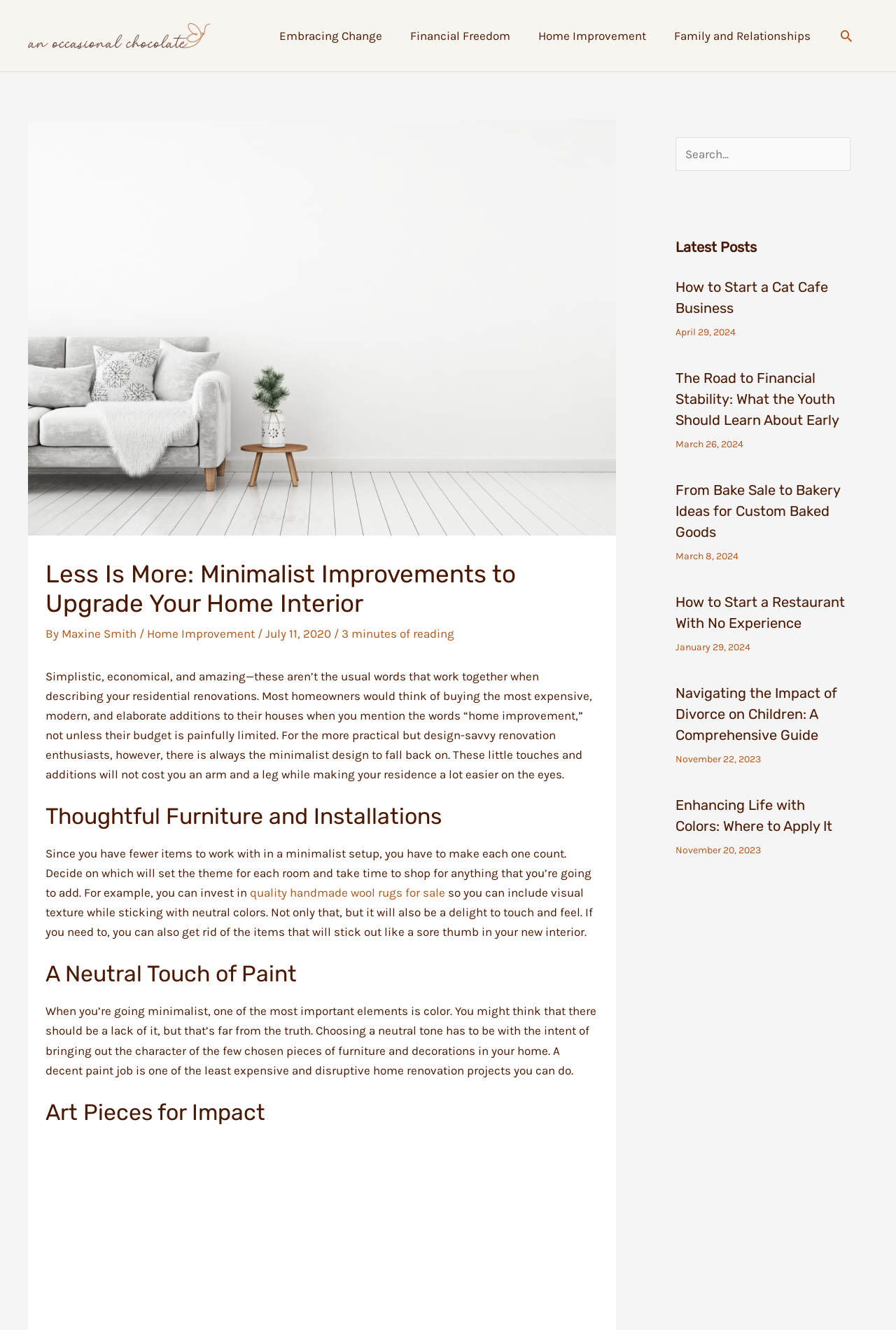What is the purpose of choosing a neutral tone in painting?
Utilize the image to construct a detailed and well-explained answer.

According to the article, choosing a neutral tone in painting is intended to bring out the character of the few chosen pieces of furniture and decorations in the home. This approach is part of the minimalist design philosophy, which emphasizes simplicity and elegance.